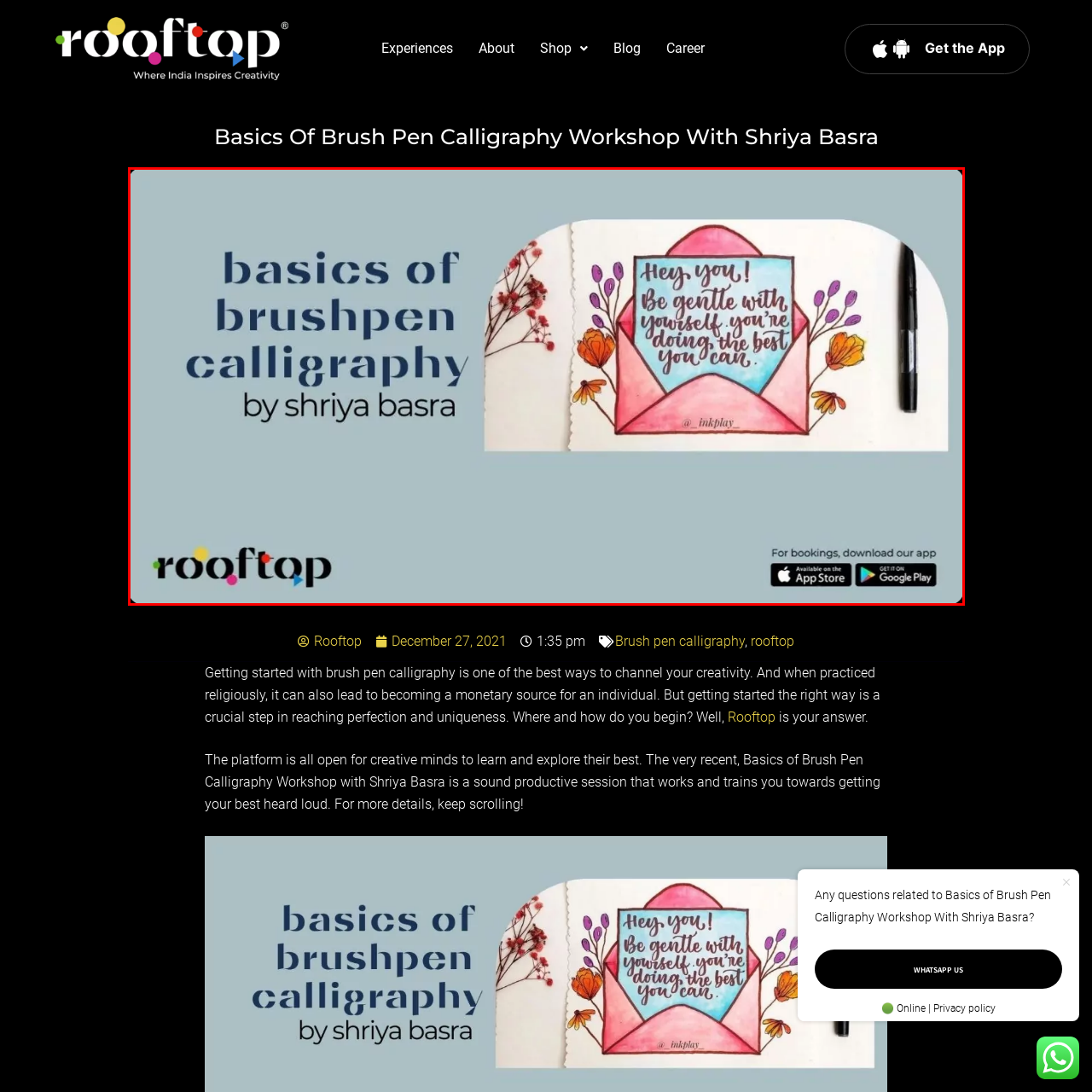Pay attention to the section outlined in red, What is the name of the platform? 
Reply with a single word or phrase.

Rooftop